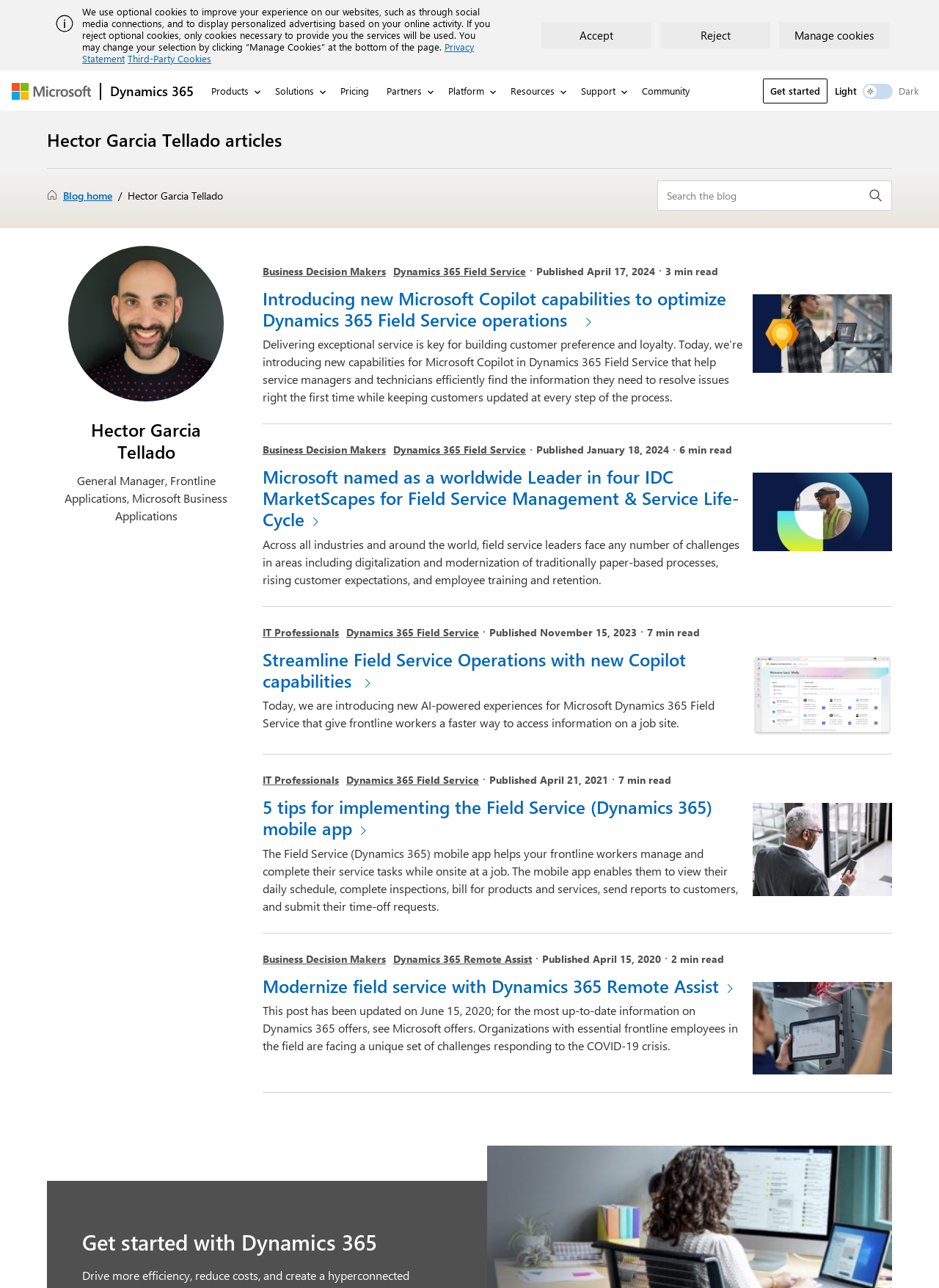Please find the bounding box coordinates of the element that needs to be clicked to perform the following instruction: "Search the site". The bounding box coordinates should be four float numbers between 0 and 1, represented as [left, top, right, bottom].

[0.701, 0.141, 0.916, 0.163]